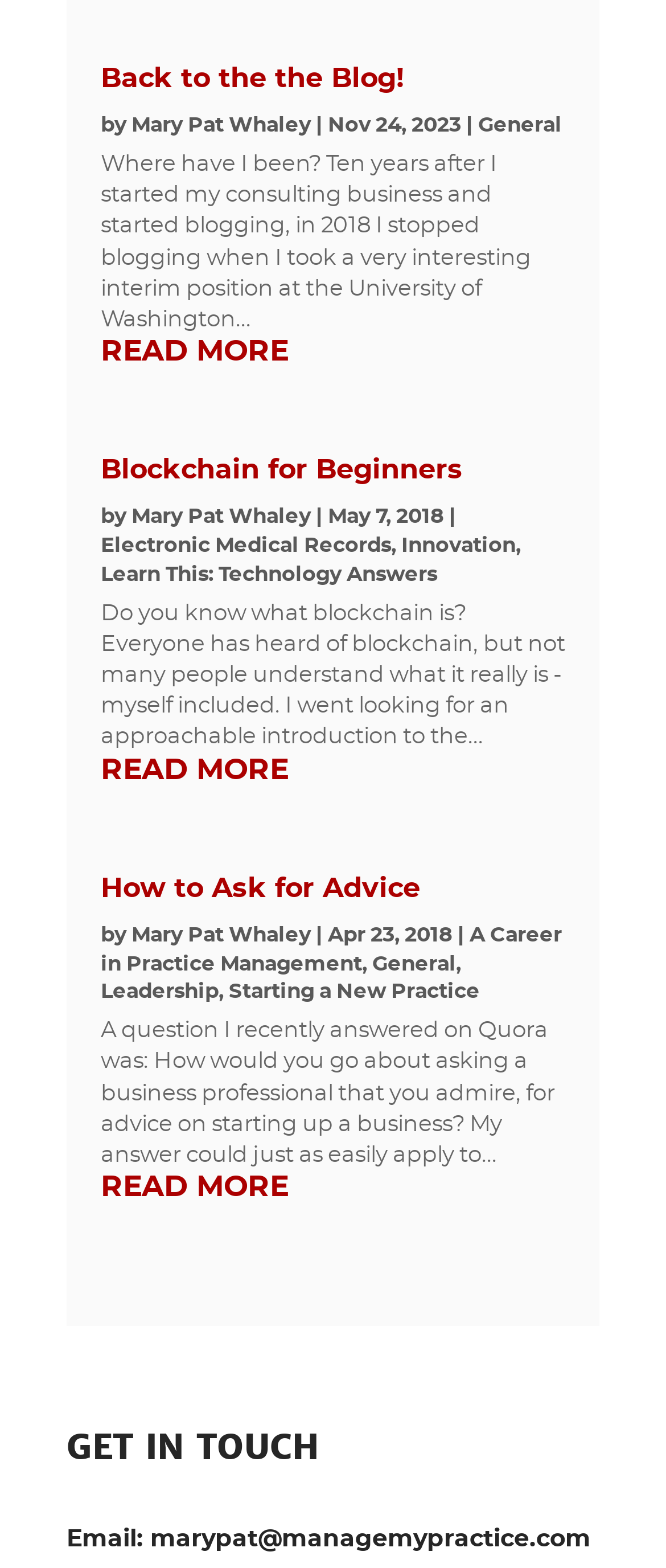Who is the author of the first article?
Based on the image, answer the question in a detailed manner.

I looked at the first article element and found the link 'Mary Pat Whaley' which is preceded by the text 'by', indicating that Mary Pat Whaley is the author of the article.